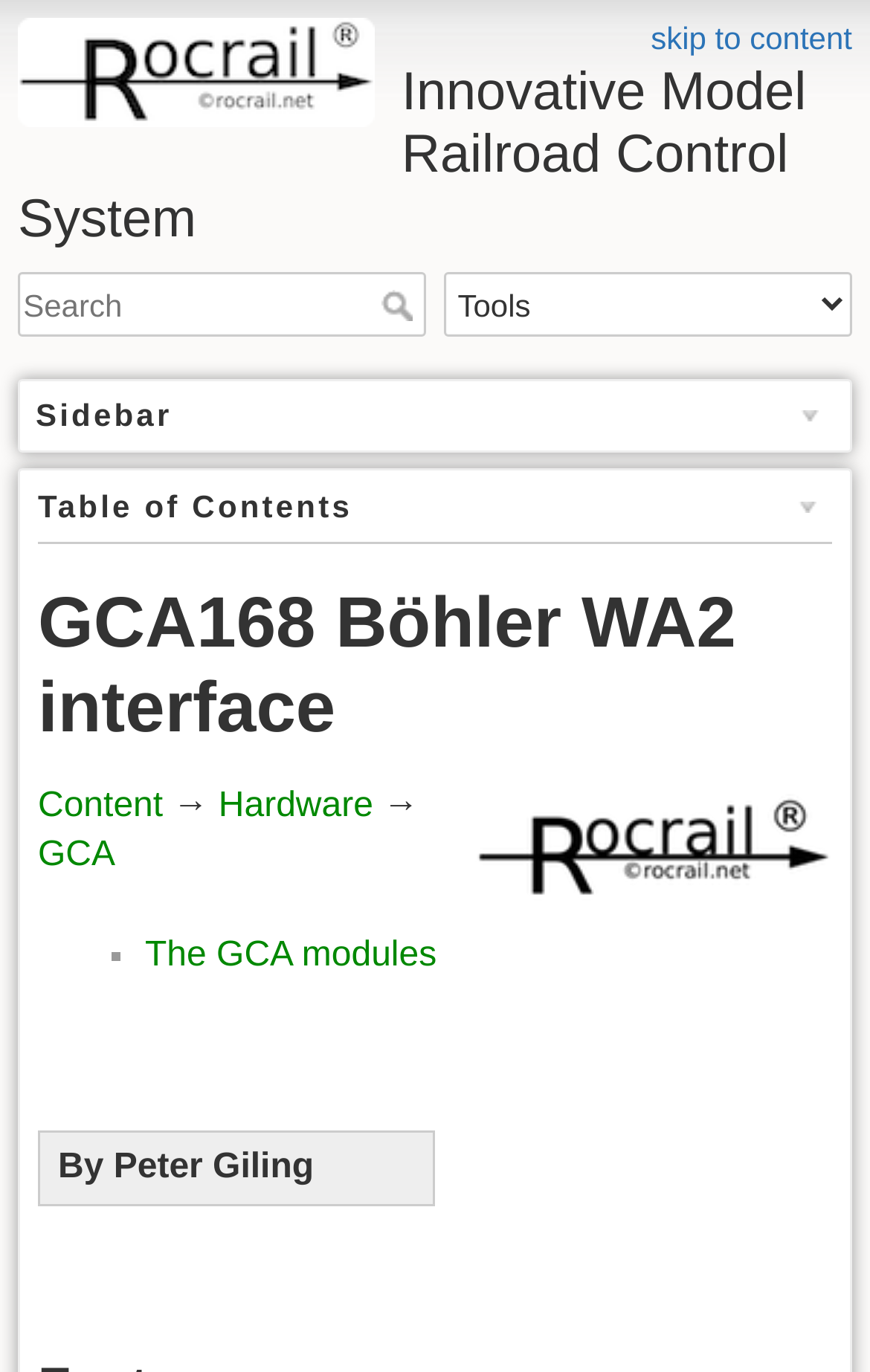Identify the bounding box coordinates of the area that should be clicked in order to complete the given instruction: "subscribe to the RSS feed". The bounding box coordinates should be four float numbers between 0 and 1, i.e., [left, top, right, bottom].

None